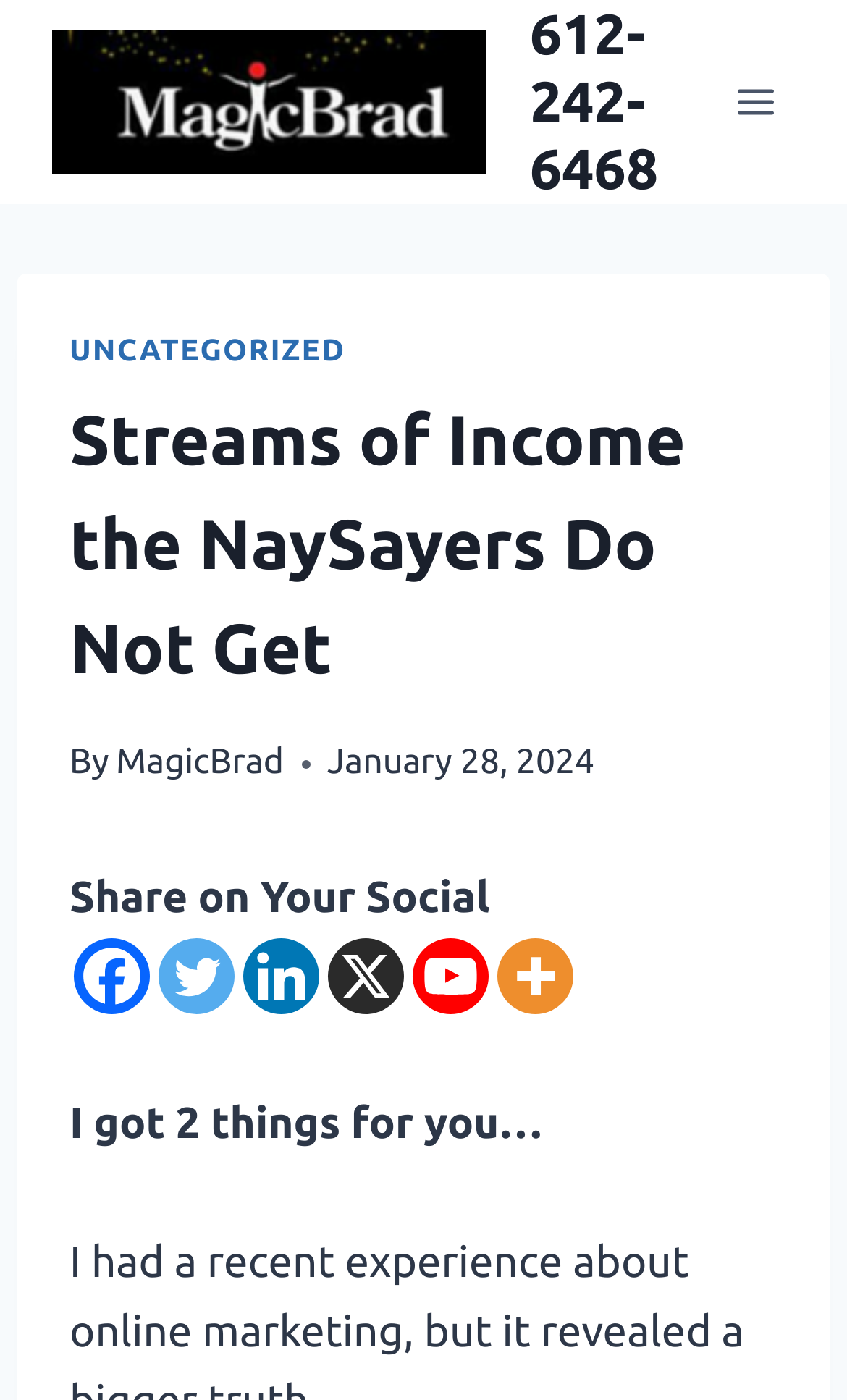Please identify the bounding box coordinates of the clickable element to fulfill the following instruction: "Read the article by MagicBrad". The coordinates should be four float numbers between 0 and 1, i.e., [left, top, right, bottom].

[0.137, 0.53, 0.335, 0.558]